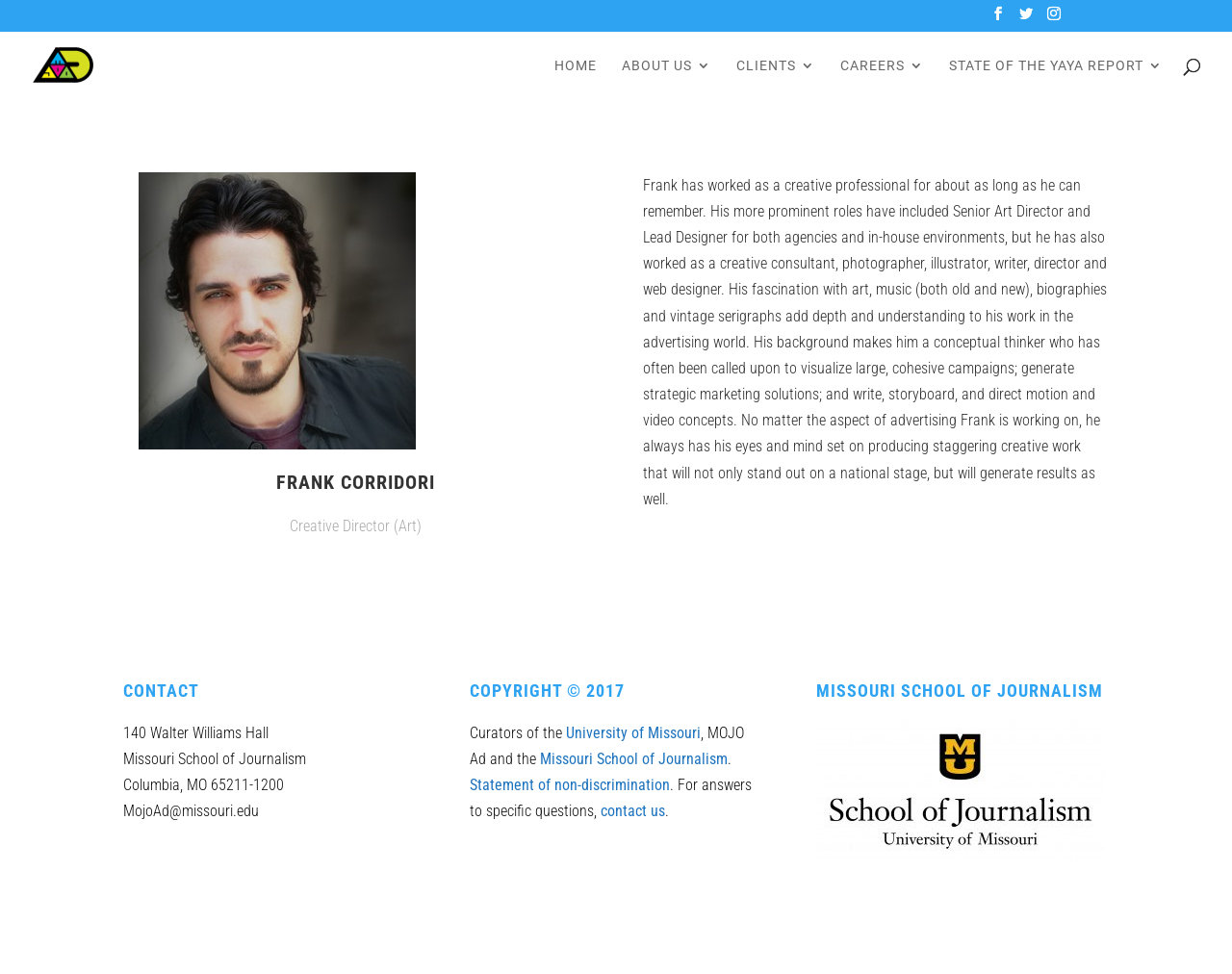Where is the Missouri School of Journalism located?
Please use the image to deliver a detailed and complete answer.

The contact information section of the webpage mentions the address of the Missouri School of Journalism, which is 140 Walter Williams Hall, Columbia, MO 65211-1200.